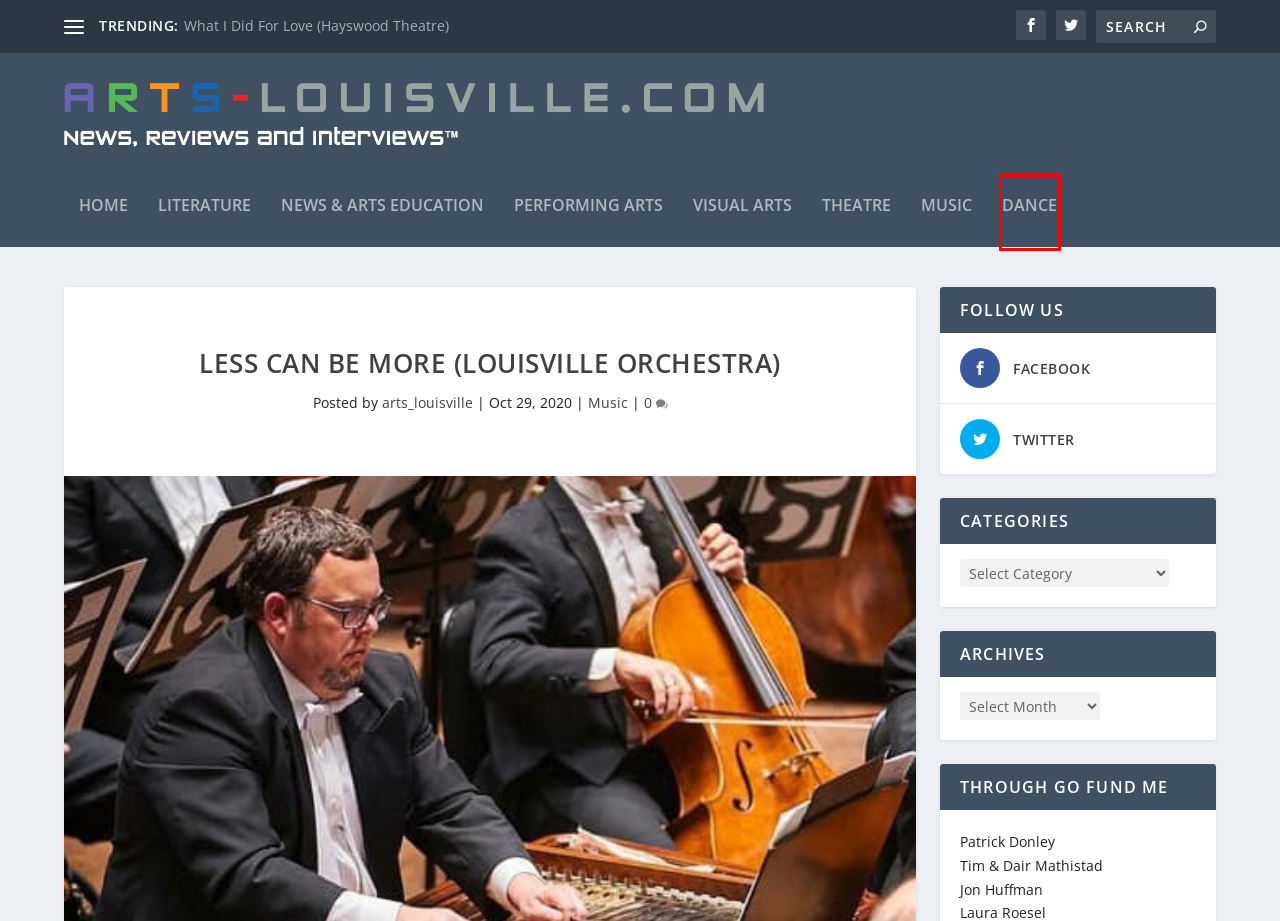You are provided a screenshot of a webpage featuring a red bounding box around a UI element. Choose the webpage description that most accurately represents the new webpage after clicking the element within the red bounding box. Here are the candidates:
A. What I Did For Love (Hayswood Theatre) | Arts-Louisville Reviews
B. News and Arts Education | Arts-Louisville Reviews
C. Music | Arts-Louisville Reviews
D. Visual Arts | Arts-Louisville Reviews
E. Performing Arts | Arts-Louisville Reviews
F. arts_louisville | Arts-Louisville Reviews
G. Dance | Arts-Louisville Reviews
H. Arts-Louisville Reviews | News, Reviews and Interviews

G